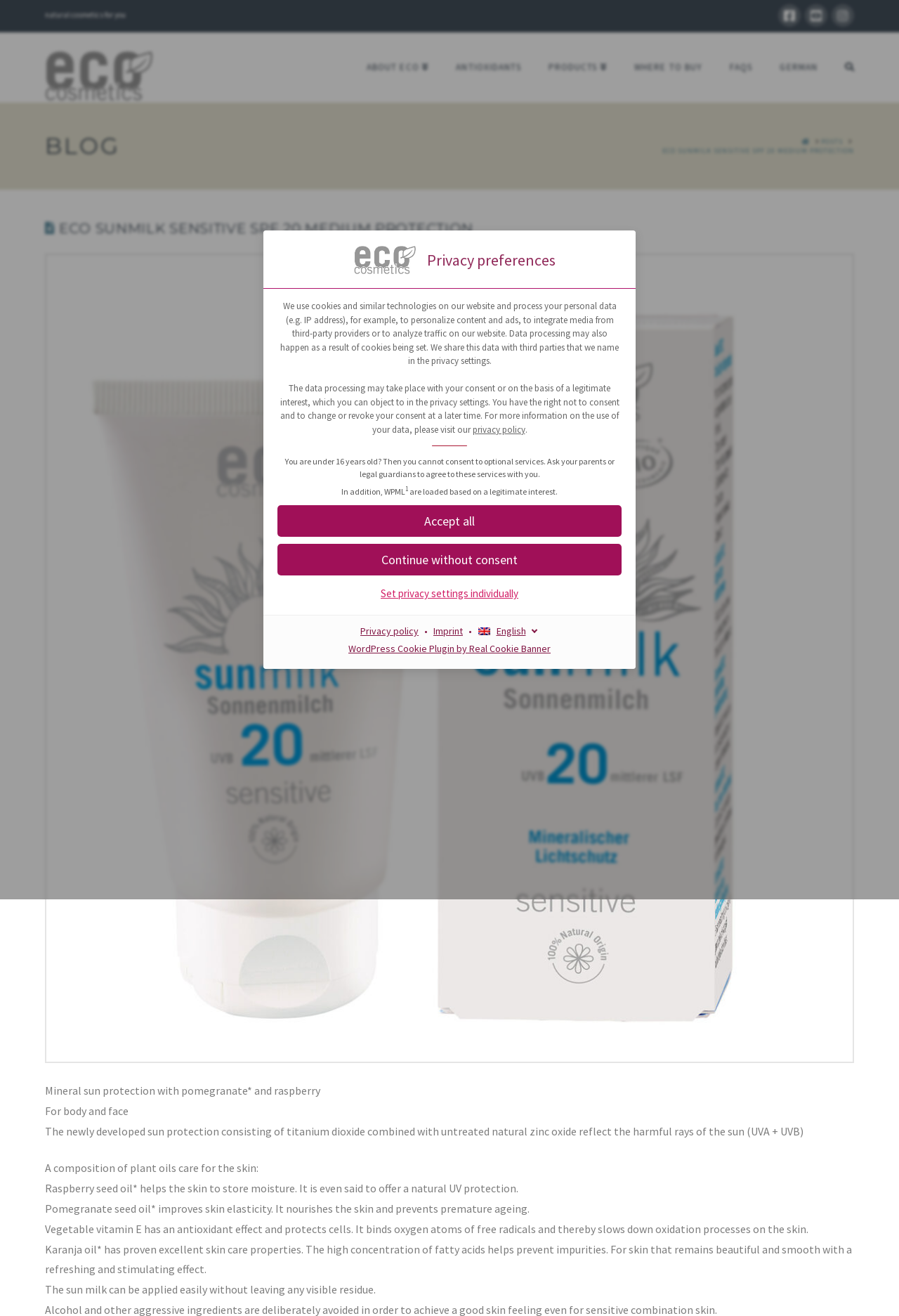Predict the bounding box of the UI element based on this description: "parent_node: ABOUT ECO".

[0.05, 0.039, 0.171, 0.076]